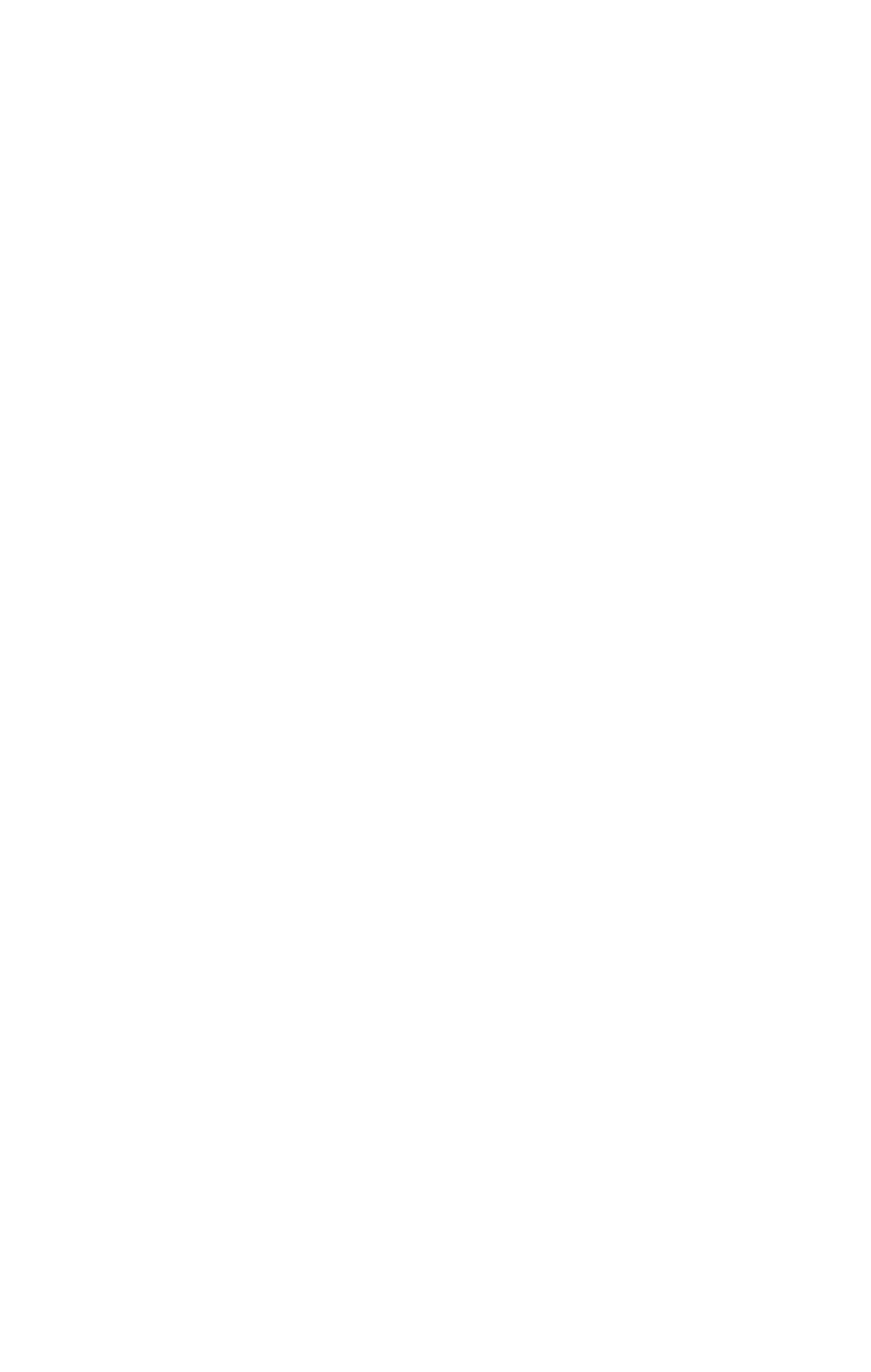Respond to the question below with a concise word or phrase:
What is the last link in the footer section?

Report an accessibility problem